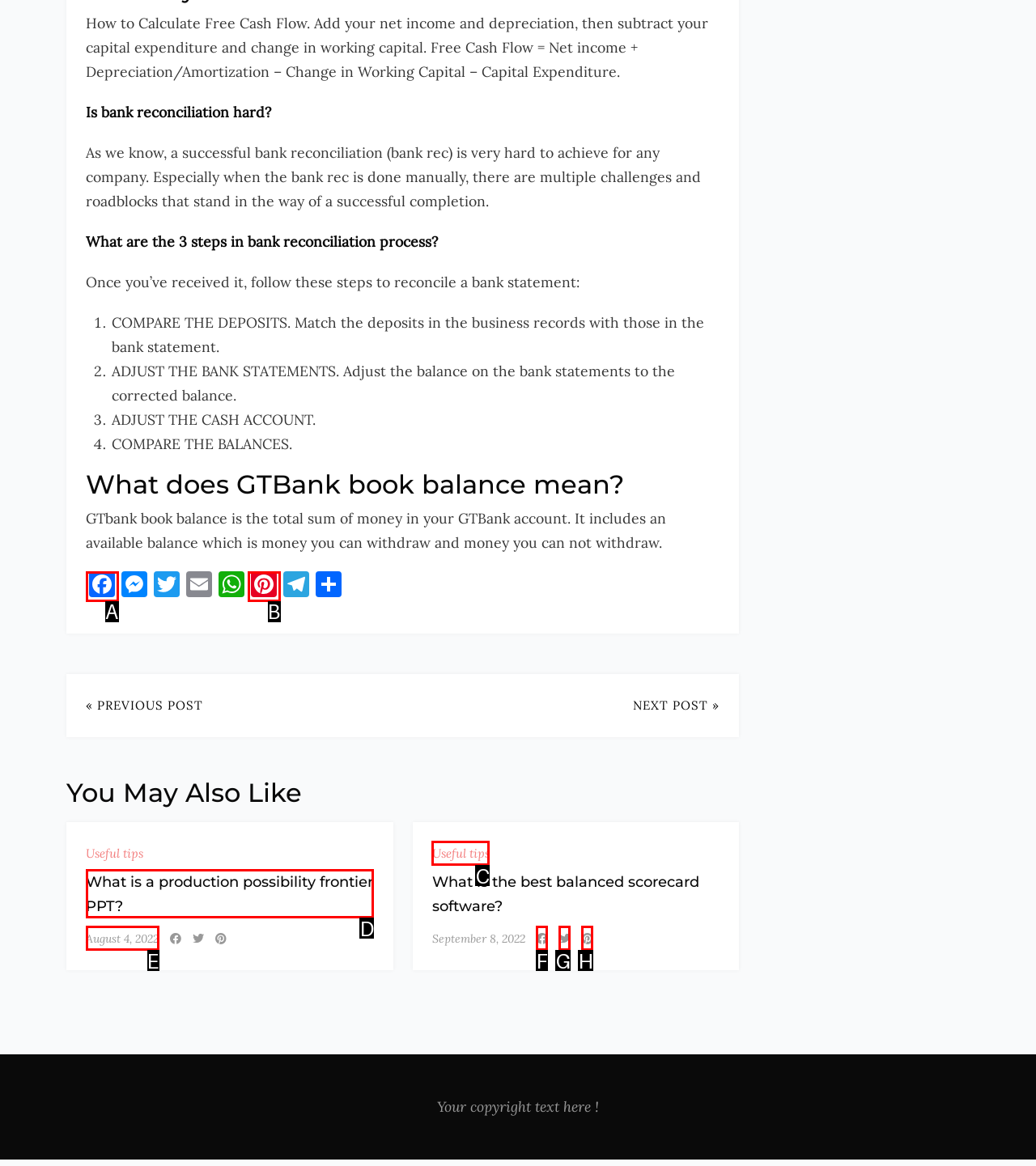Tell me the letter of the HTML element that best matches the description: parent_node: September 8, 2022 from the provided options.

G